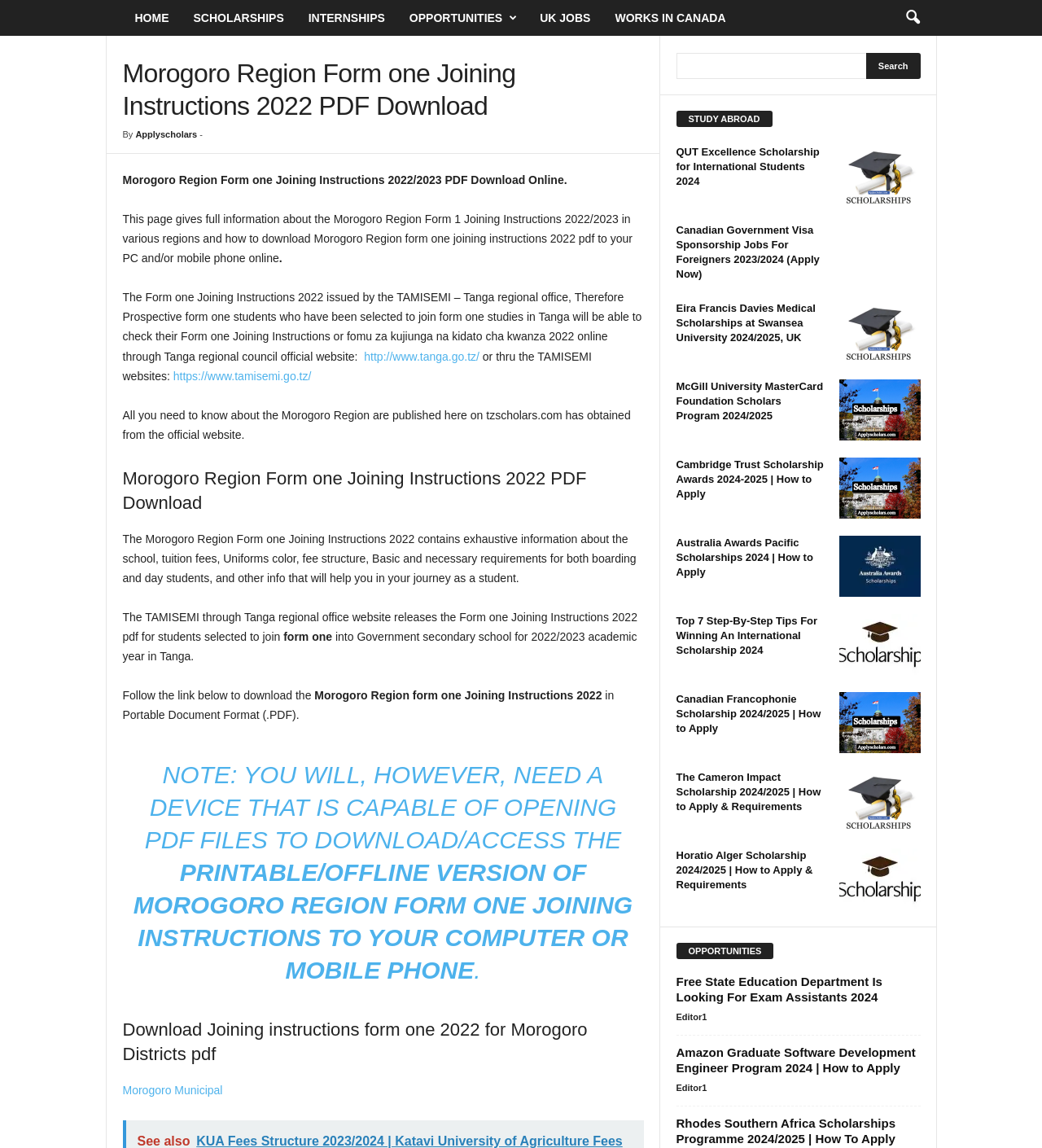What is the format of the downloadable Morogoro Region form one Joining Instructions?
Based on the image, give a concise answer in the form of a single word or short phrase.

Portable Document Format (PDF)